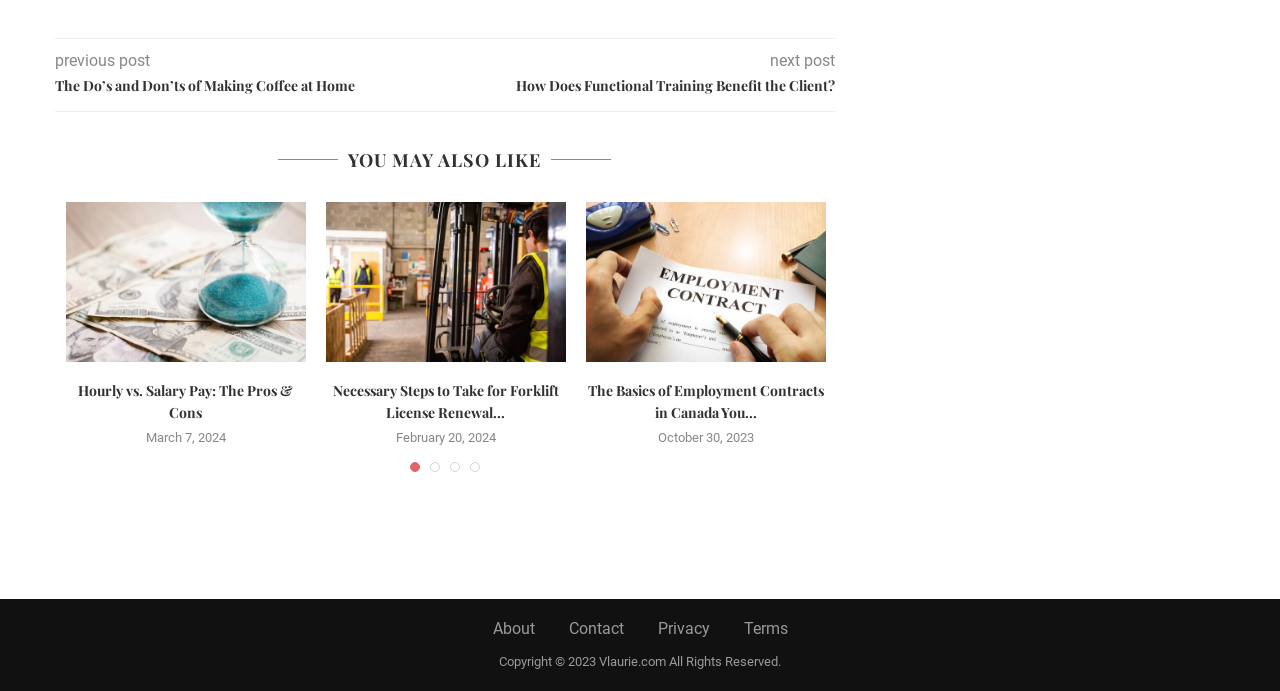Please find the bounding box coordinates of the element that needs to be clicked to perform the following instruction: "go to previous post". The bounding box coordinates should be four float numbers between 0 and 1, represented as [left, top, right, bottom].

[0.043, 0.074, 0.117, 0.102]